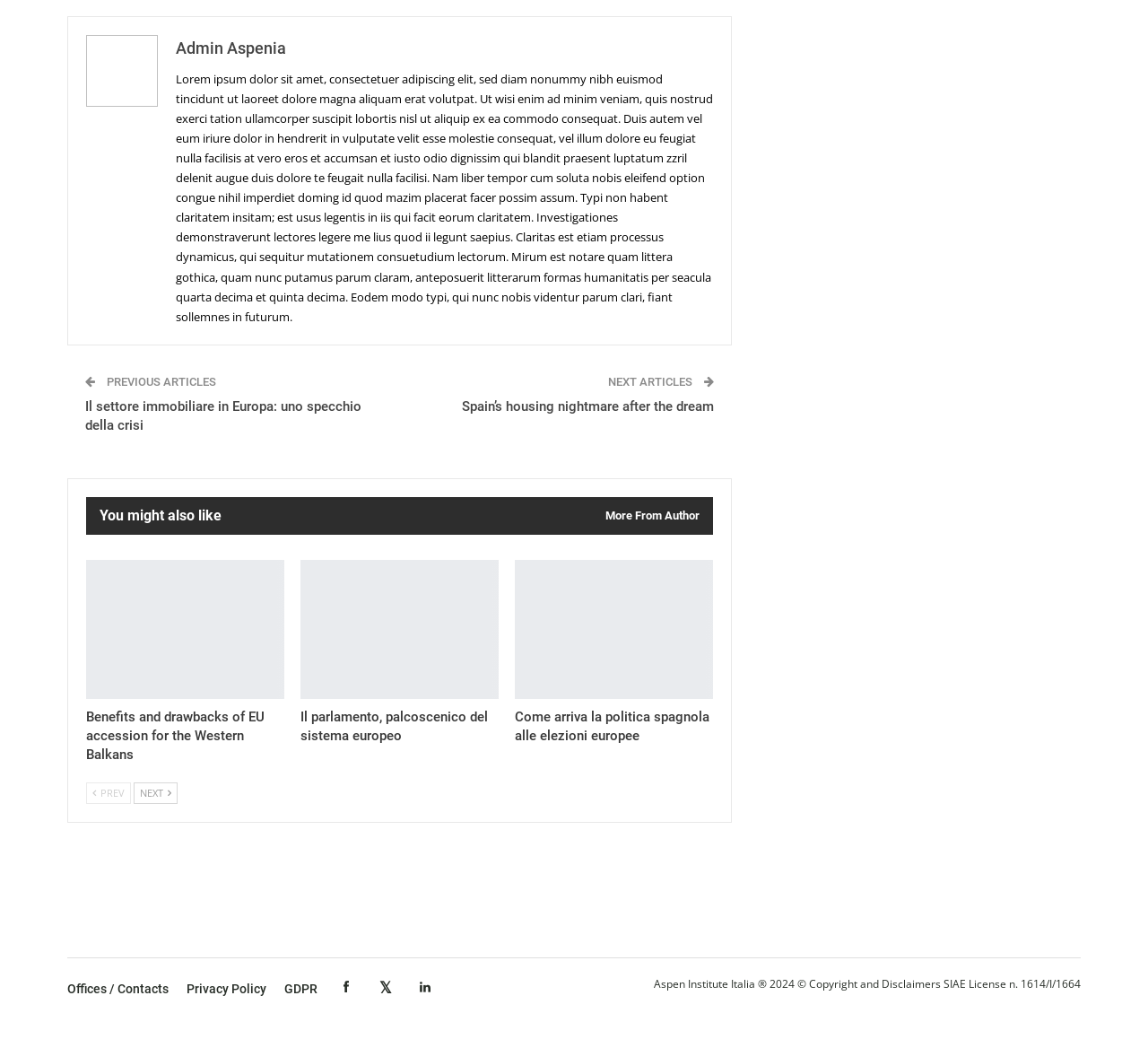How many article links are present on the webpage?
From the screenshot, provide a brief answer in one word or phrase.

7